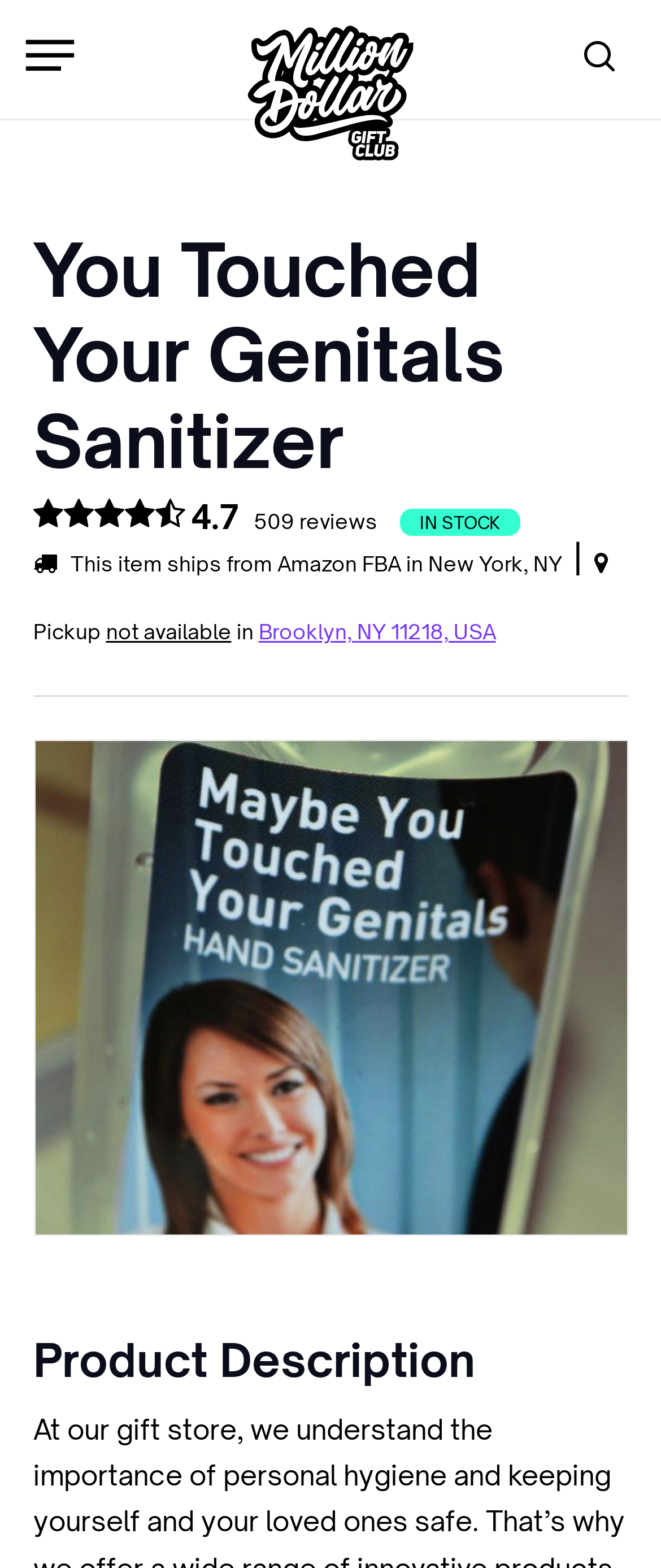Identify the bounding box coordinates of the clickable region necessary to fulfill the following instruction: "Visit the Million Dollar Gift Club homepage". The bounding box coordinates should be four float numbers between 0 and 1, i.e., [left, top, right, bottom].

[0.374, 0.016, 0.626, 0.076]